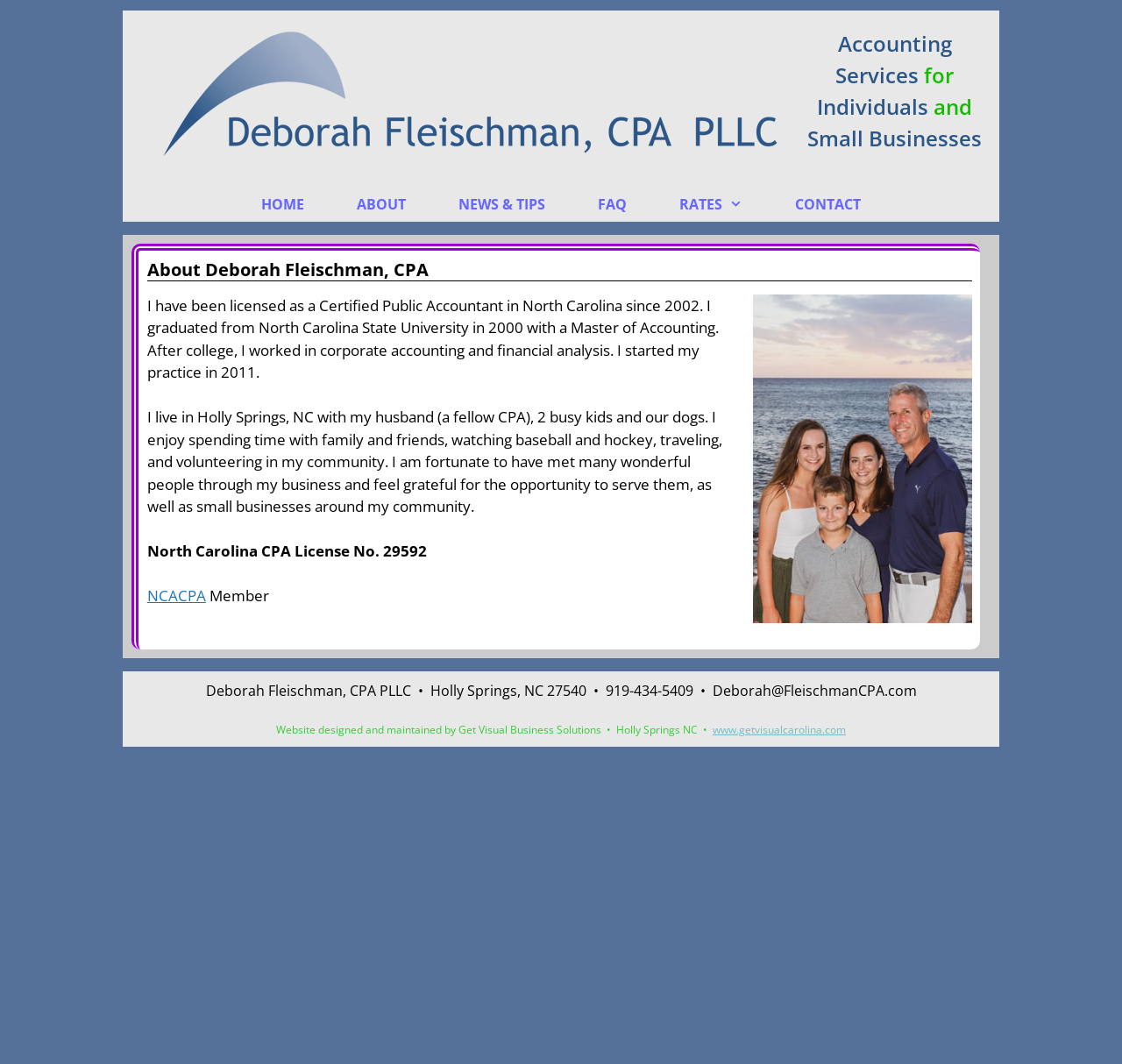Identify the title of the webpage and provide its text content.

About Deborah Fleischman, CPA